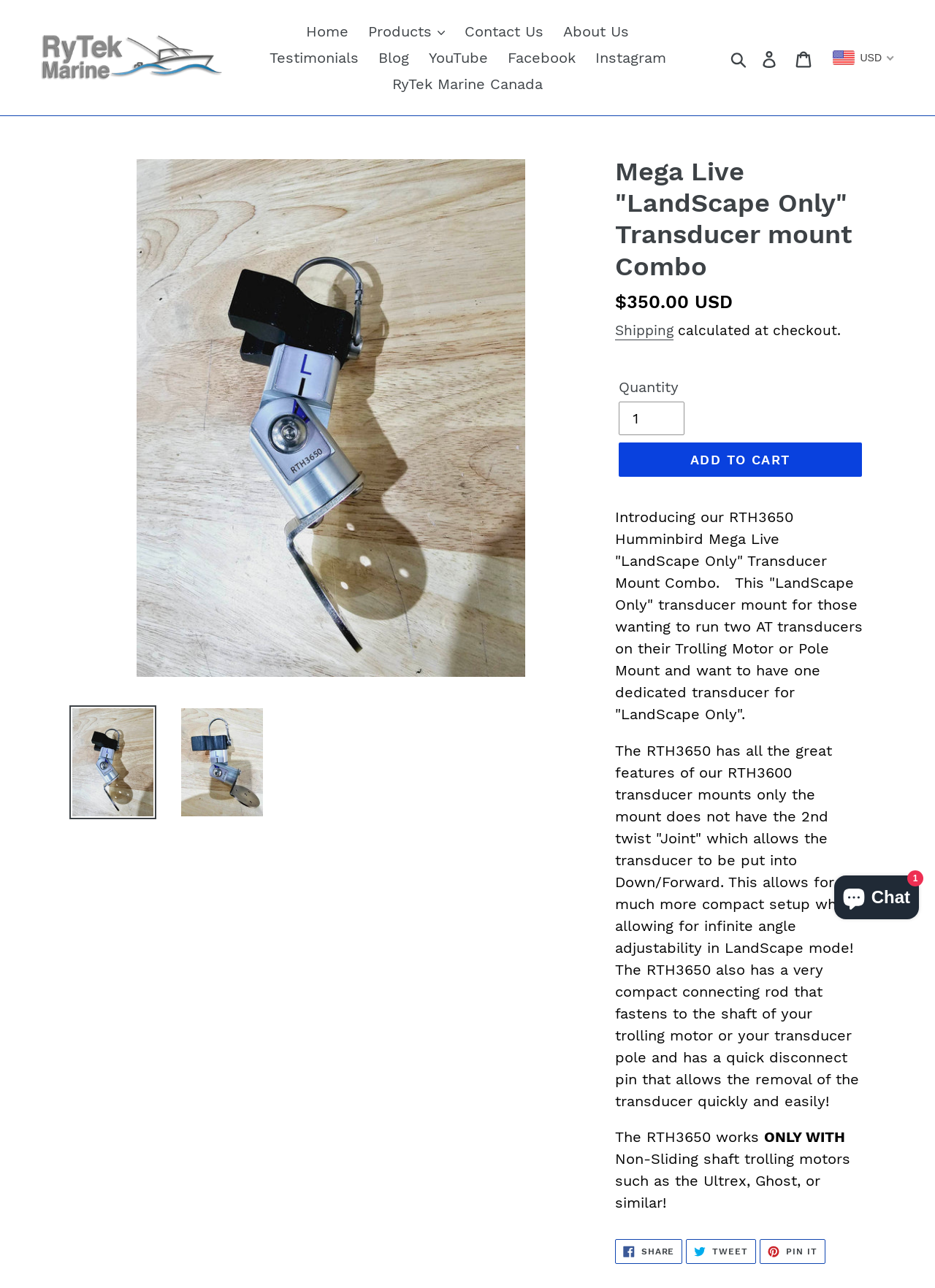How many images are there on the product page?
Refer to the image and give a detailed response to the question.

I counted the number of image elements on the webpage and found that there are 4 images, including the product image and the gallery viewer images.